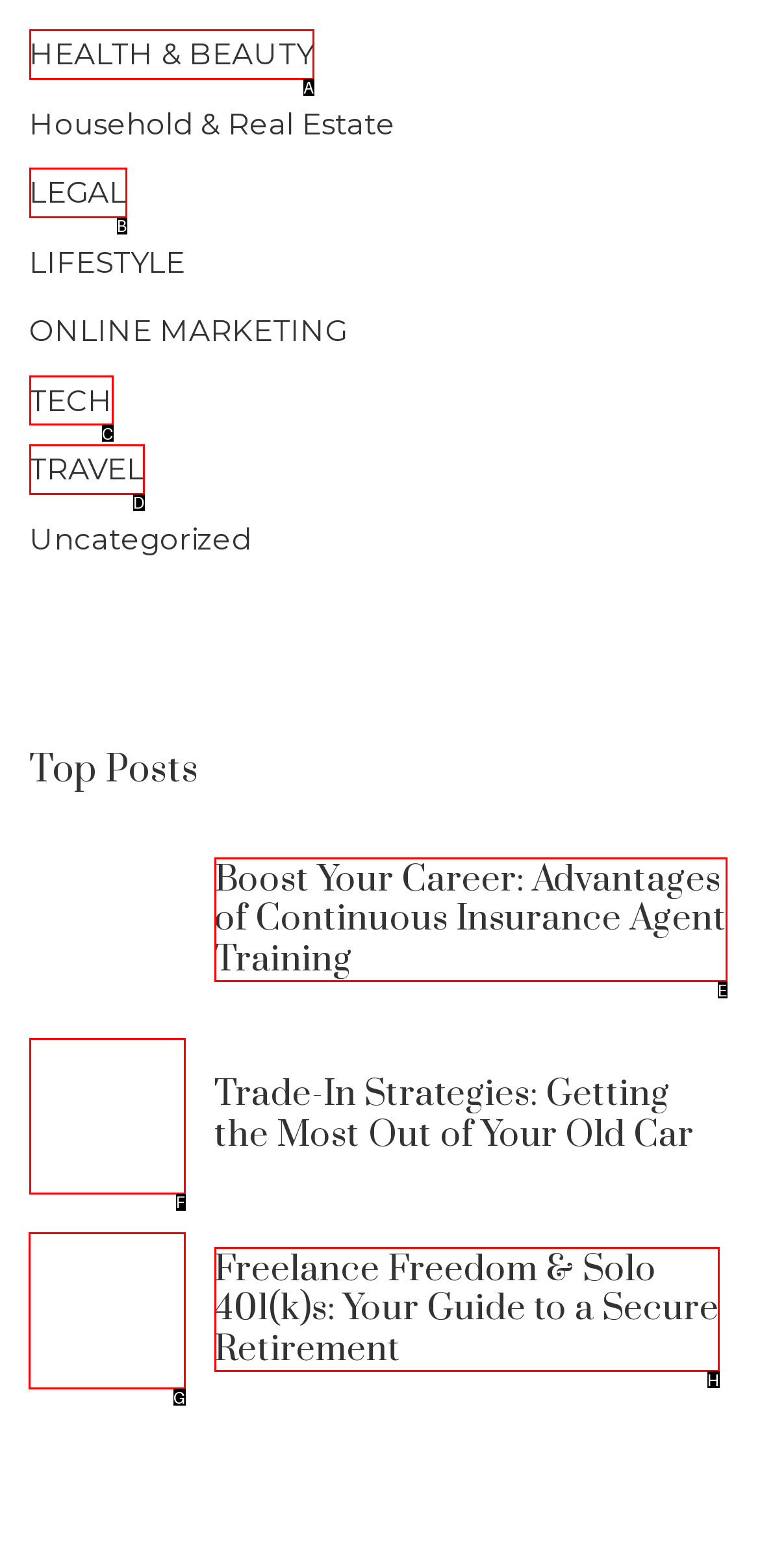Indicate which HTML element you need to click to complete the task: Learn about Freelance Freedom & Solo 401(k)s: Your Guide to a Secure Retirement. Provide the letter of the selected option directly.

G